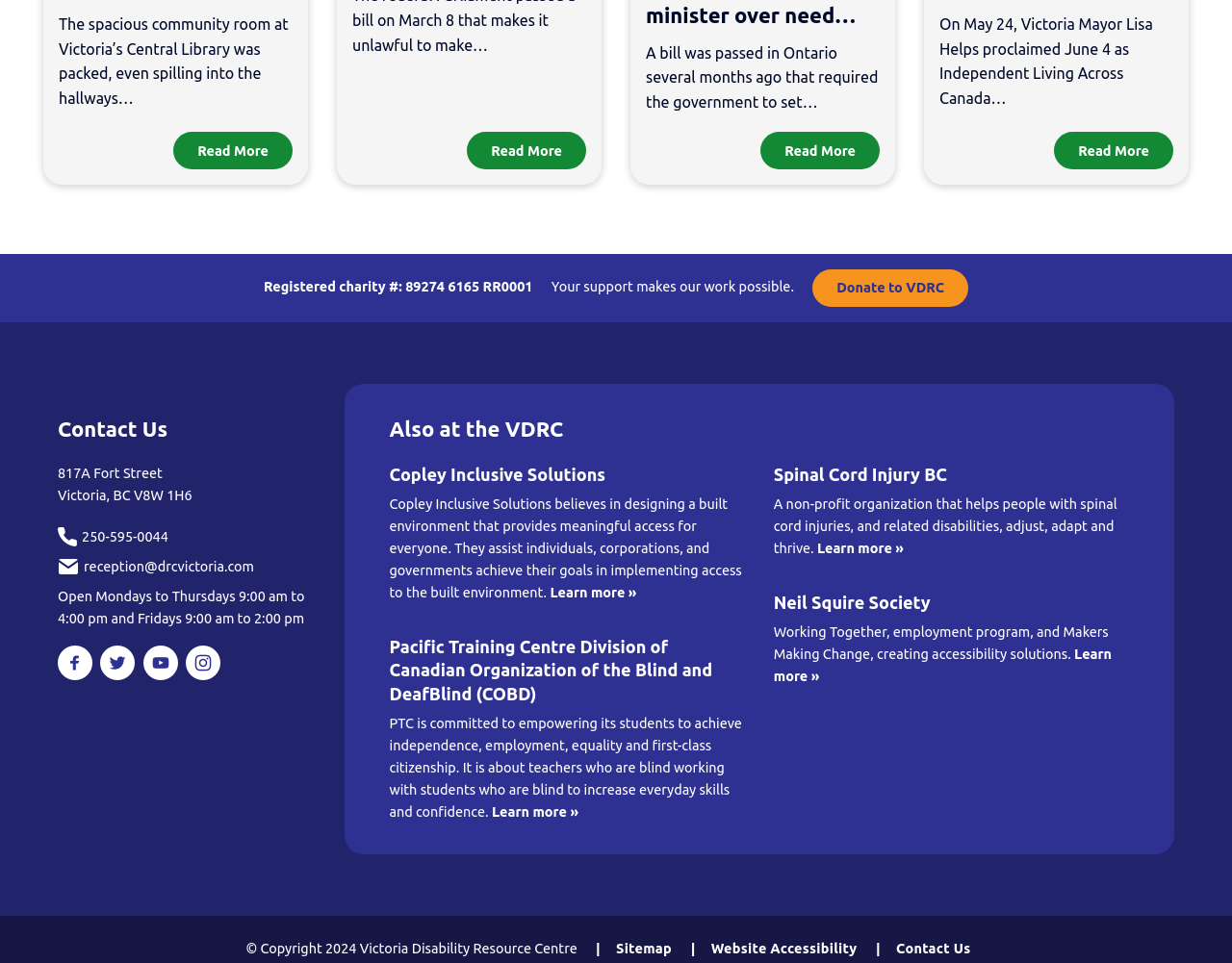Given the following UI element description: "Contact Us", find the bounding box coordinates in the webpage screenshot.

None